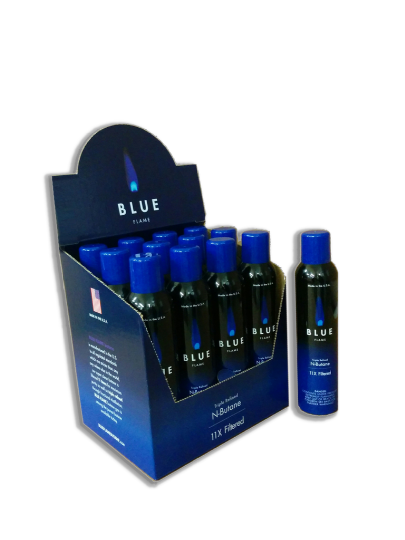Provide a single word or phrase answer to the question: 
What is the purpose of the informative text on the side of the box?

Outlines safety standards and environmental benefits